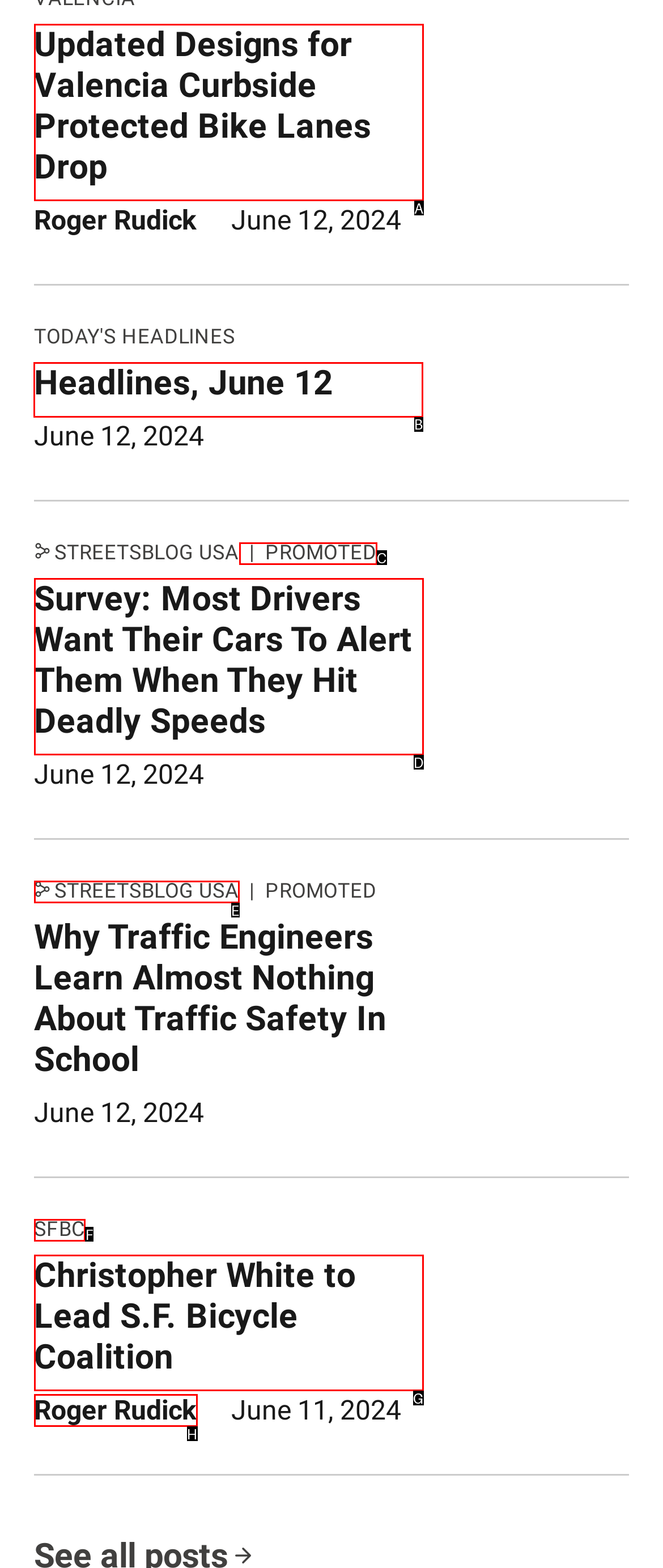Please identify the correct UI element to click for the task: Check the headlines for June 12 Respond with the letter of the appropriate option.

B